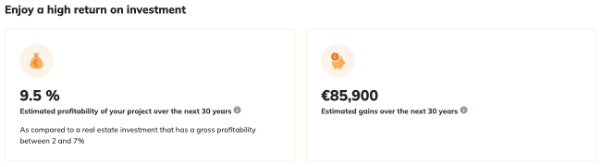Answer the question below in one word or phrase:
What is the estimated gain over 30 years?

€85,900